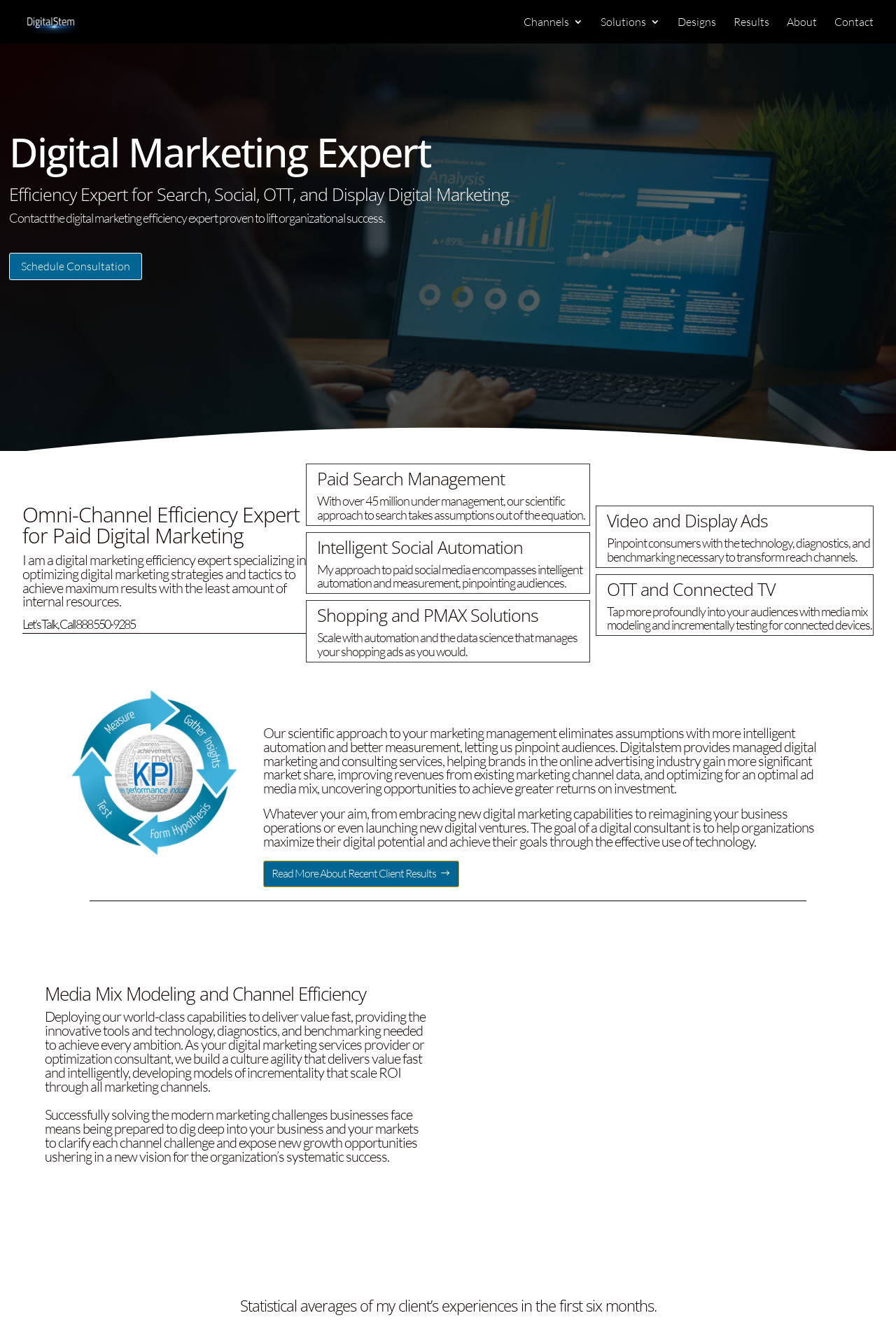Generate a thorough caption detailing the webpage content.

This webpage is about a digital marketing expert who offers performance marketing consulting services. At the top, there is a prominent link to "Performance Marketing Consultant" accompanied by an image. Below this, there are five links to different sections of the webpage: "Channels 3", "Solutions 3", "Designs", "Results", and "About" and "Contact".

The main content of the webpage is divided into two columns. On the left, there is a heading that reads "Digital Marketing Expert" followed by a subheading that describes the expert's specialization in optimizing digital marketing strategies. Below this, there is a call-to-action link to "Schedule Consultation" and a heading that reads "Omni-Channel Efficiency Expert for Paid Digital Marketing".

The right column is organized into four sections, each with a heading and a brief description. The sections are "Paid Search Management", "Intelligent Social Automation", "Shopping and PMAX Solutions", and "Video and Display Ads". Each section describes the expert's approach to the respective area of digital marketing.

Below these sections, there is an illustration that breaks down the elements of the expert's approach to digital marketing efficiency. This is followed by two paragraphs of text that describe the expert's services and approach to helping organizations maximize their digital potential.

Further down, there is a link to "Read More About Recent Client Results" and a section on "Media Mix Modeling and Channel Efficiency" that describes the expert's approach to delivering value to clients. This is followed by two paragraphs of text that describe the expert's approach to solving modern marketing challenges and achieving systematic success.

The webpage also highlights the expert's achievements, including the amount of money under management, retention rate, and audits conducted. There is a call-to-action heading that reads "Schedule Your Call" and a link to "CLICK HERE" to schedule a call. Finally, there is a heading that describes the statistical averages of the expert's clients' experiences in the first six months.